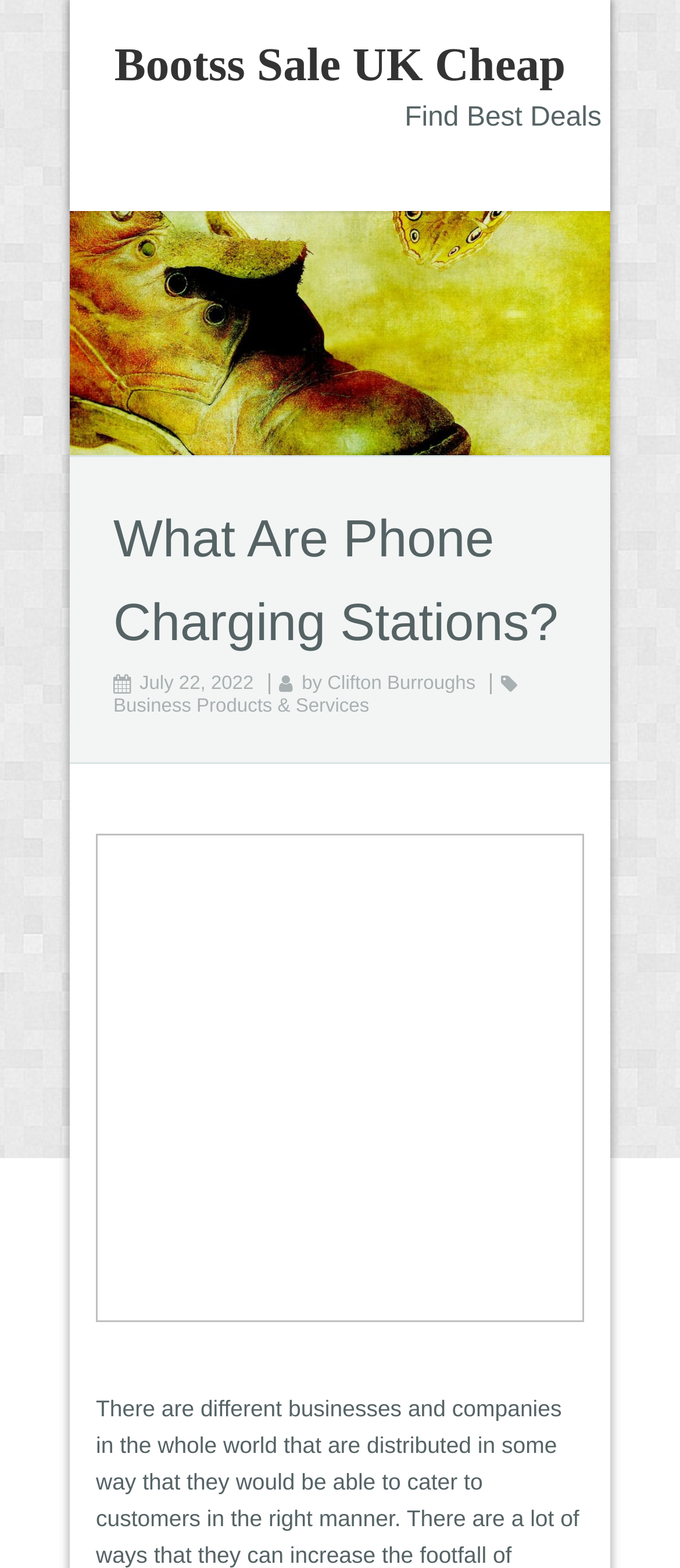Is there an image on the page? From the image, respond with a single word or brief phrase.

Yes